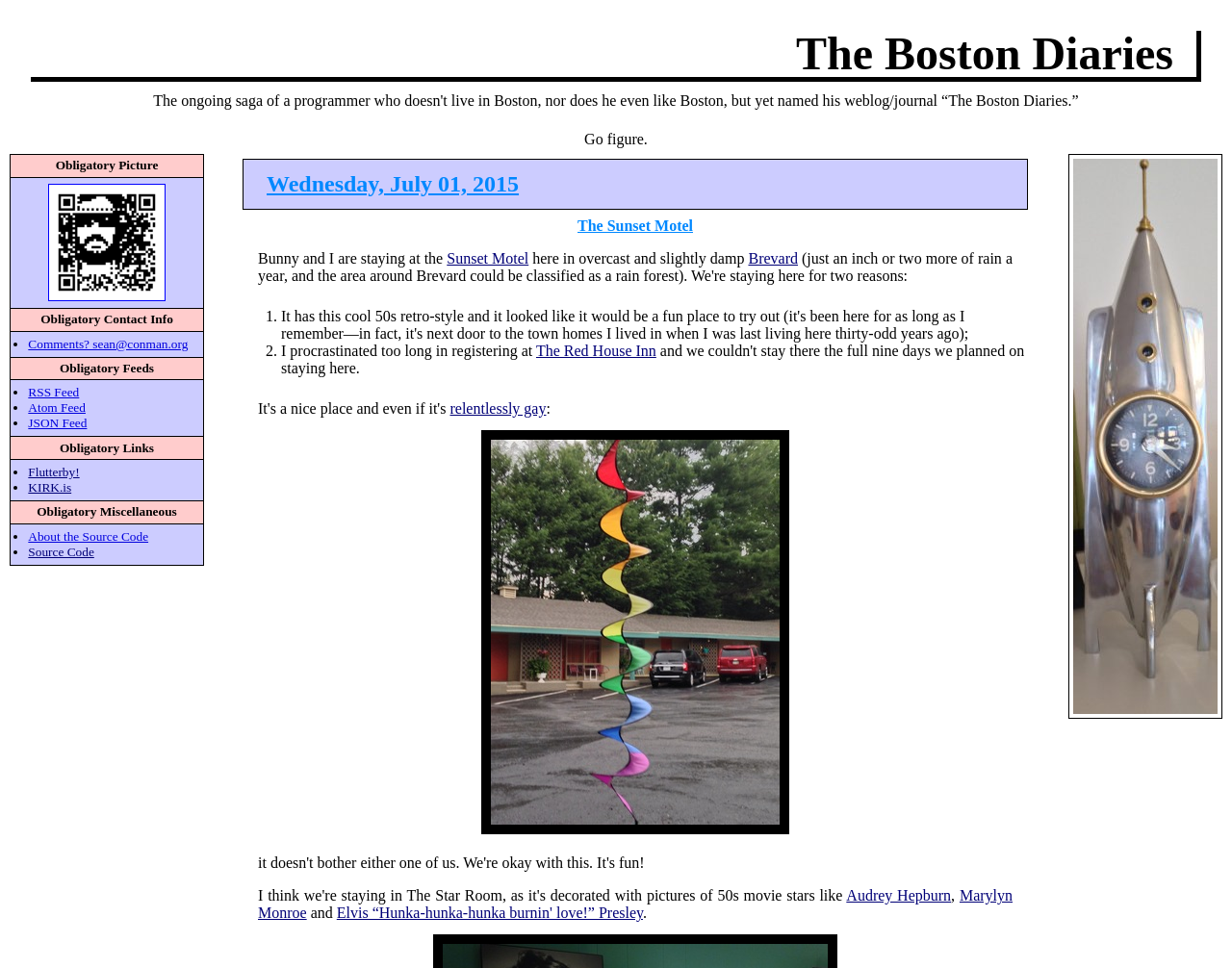Summarize the contents and layout of the webpage in detail.

This webpage appears to be a personal blog or diary entry, with a focus on the author's stay at the Sunset Motel. The page is divided into several sections, each with its own heading.

At the top of the page, there is a heading that reads "The Boston Diaries" followed by a subheading "Wednesday, July 01, 2015". Below this, there is a heading "The Sunset Motel" with a link to the motel's website.

The main content of the page begins with a paragraph of text that describes the author's experience at the motel, mentioning that they are staying there with someone named Bunny. The text is interspersed with links to other websites, including the motel's website and a link to a place called Brevard.

Below this, there is a numbered list with two items, the first of which describes the author's procrastination in registering at another hotel called The Red House Inn. The second item is a link to a website with the phrase "relentlessly gay".

Following this, there is an image with a caption that reads "Their decorator is walking a very fine line here." The image takes up a significant portion of the page.

Below the image, there are three links to famous celebrities: Audrey Hepburn, Marylyn Monroe, and Elvis Presley. These links are separated by commas and appear to be a humorous aside.

To the right of the image, there is another image with no caption. This image is smaller than the first one and appears to be a decorative element.

The page also has several sections with headings such as "Obligatory Picture", "Obligatory Contact Info", "Obligatory Feeds", "Obligatory Links", and "Obligatory Miscellaneous". These sections contain links to various websites, feeds, and contact information.

Overall, the page has a personal and humorous tone, with the author sharing their experiences and thoughts about their stay at the Sunset Motel.